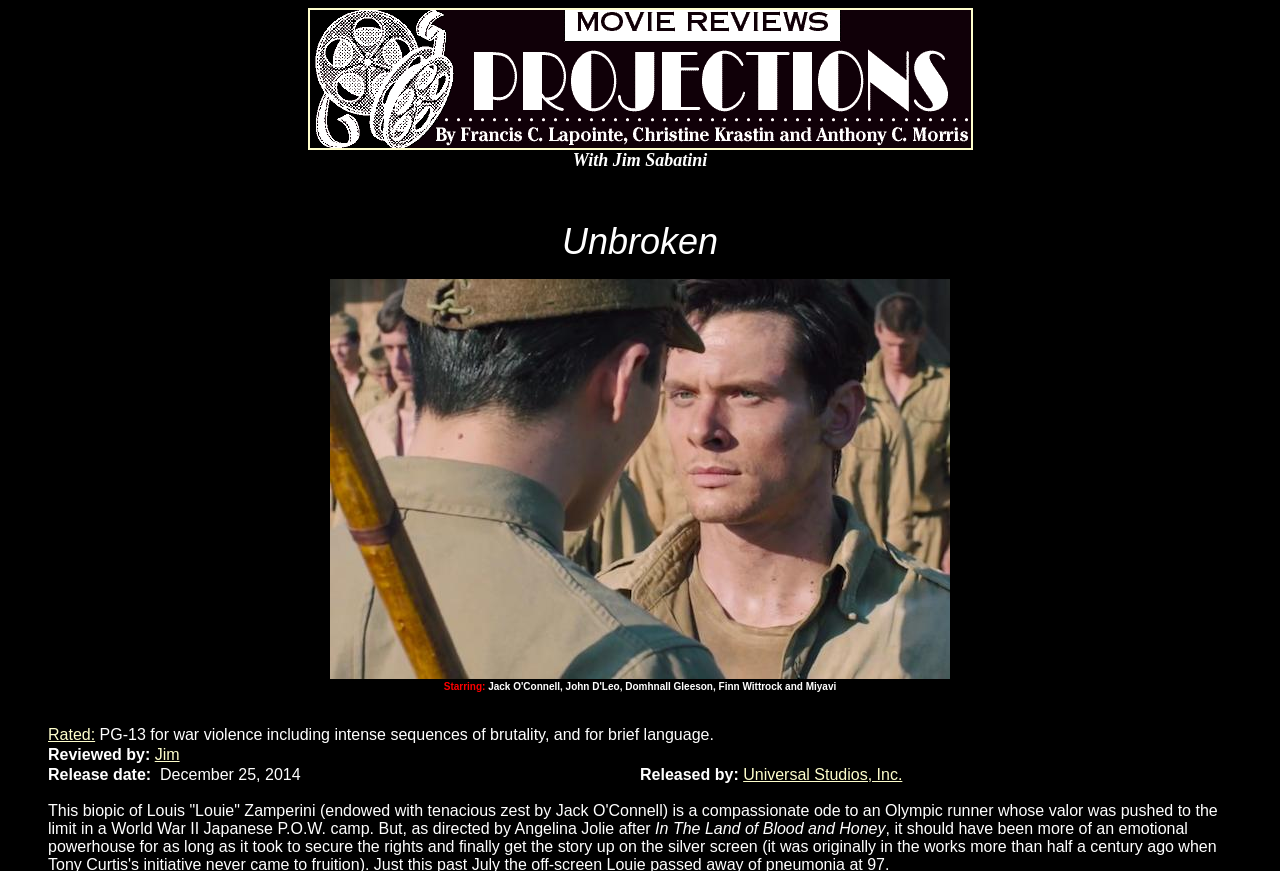Identify the bounding box coordinates of the HTML element based on this description: "Universal Studios, Inc.".

[0.581, 0.88, 0.705, 0.899]